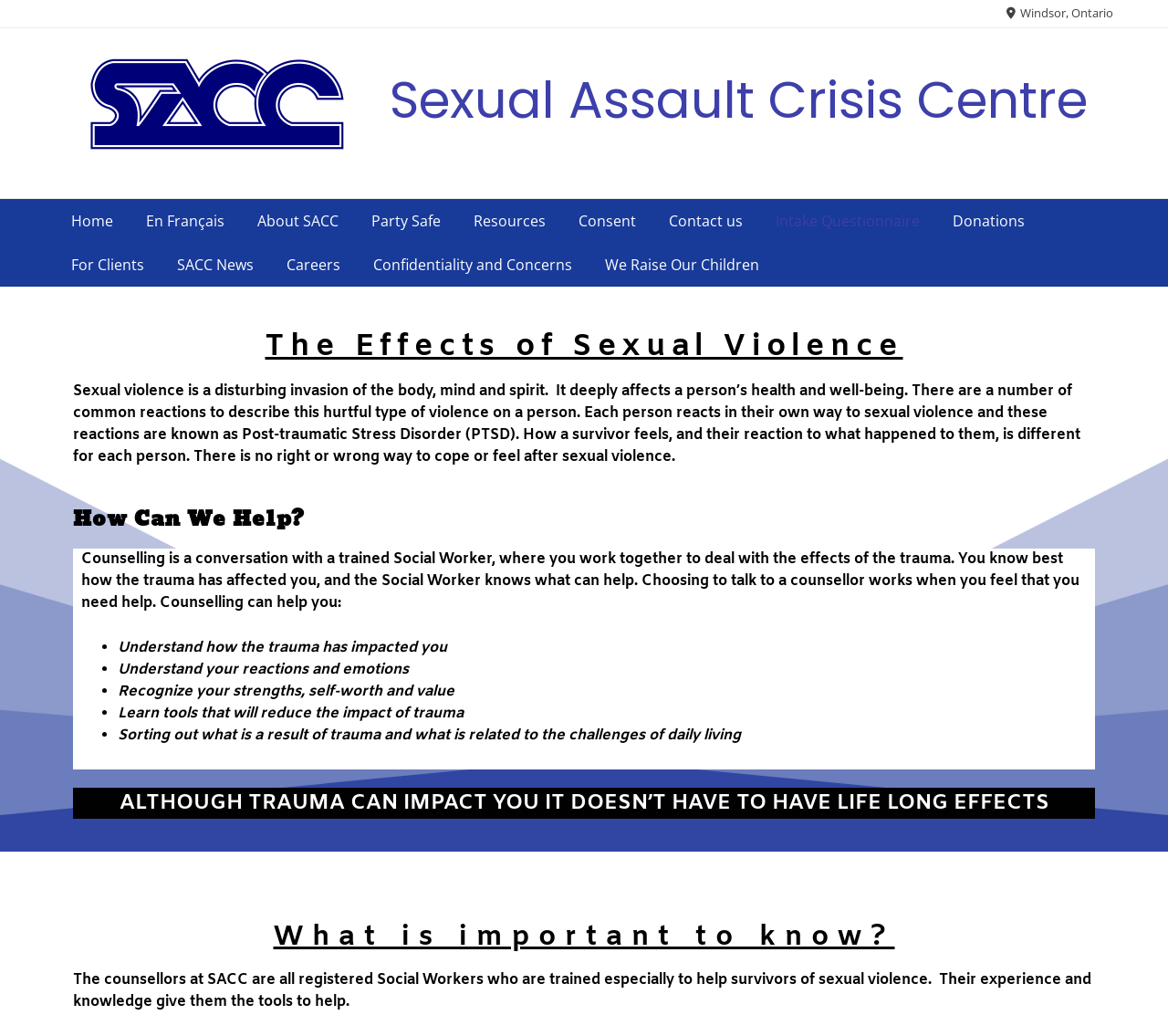What is the qualification of the counsellors at SACC?
Using the image, answer in one word or phrase.

Registered Social Workers